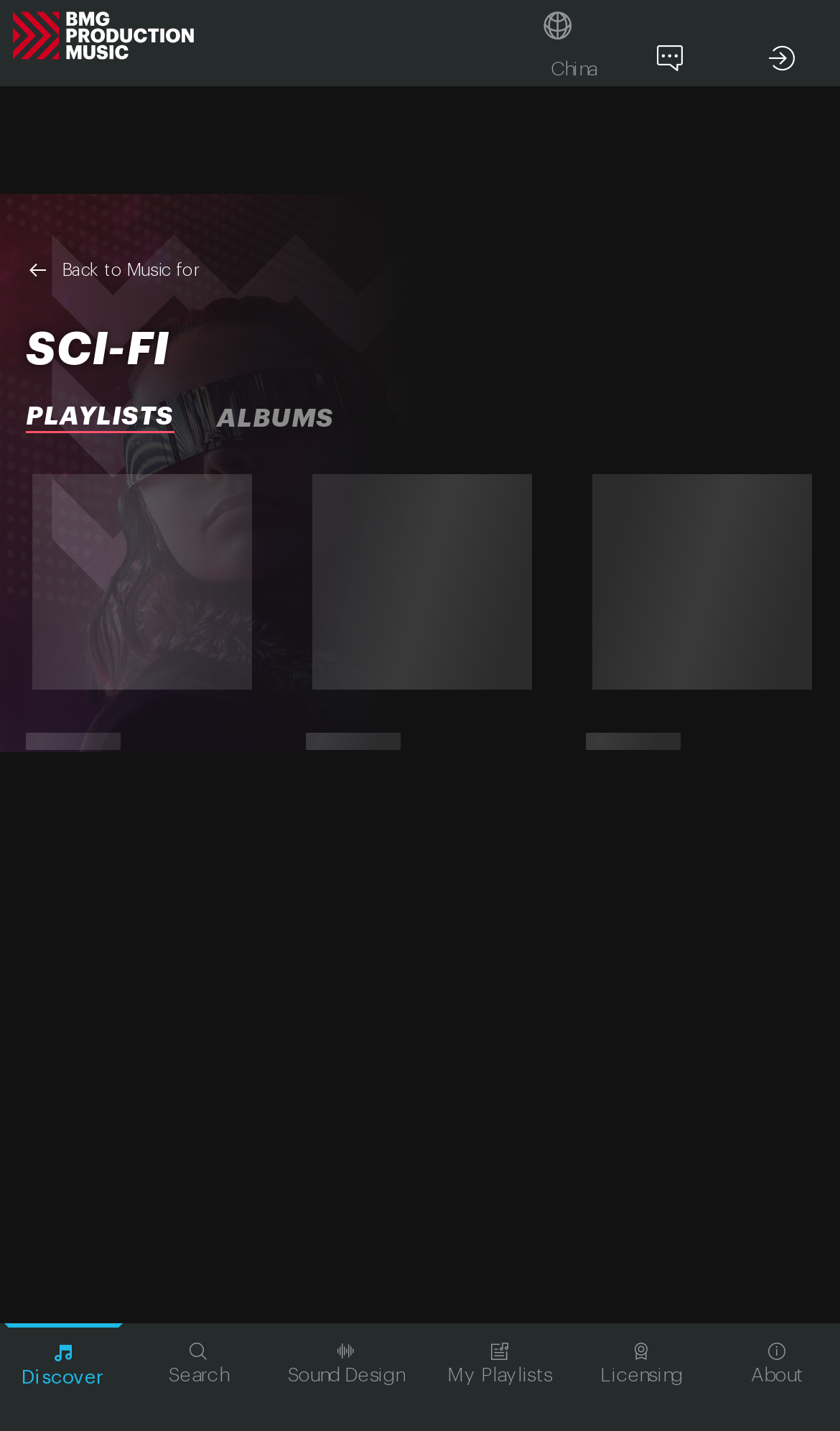Show the bounding box coordinates for the HTML element described as: "PLAYLISTS".

[0.062, 0.556, 0.516, 0.61]